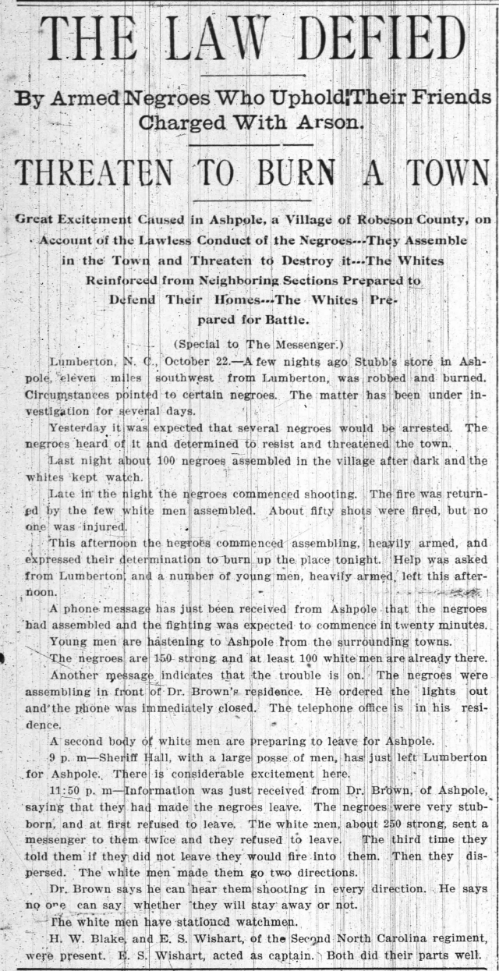Provide your answer in a single word or phrase: 
What significant historical event is mentioned in the caption?

Wilmington race riot